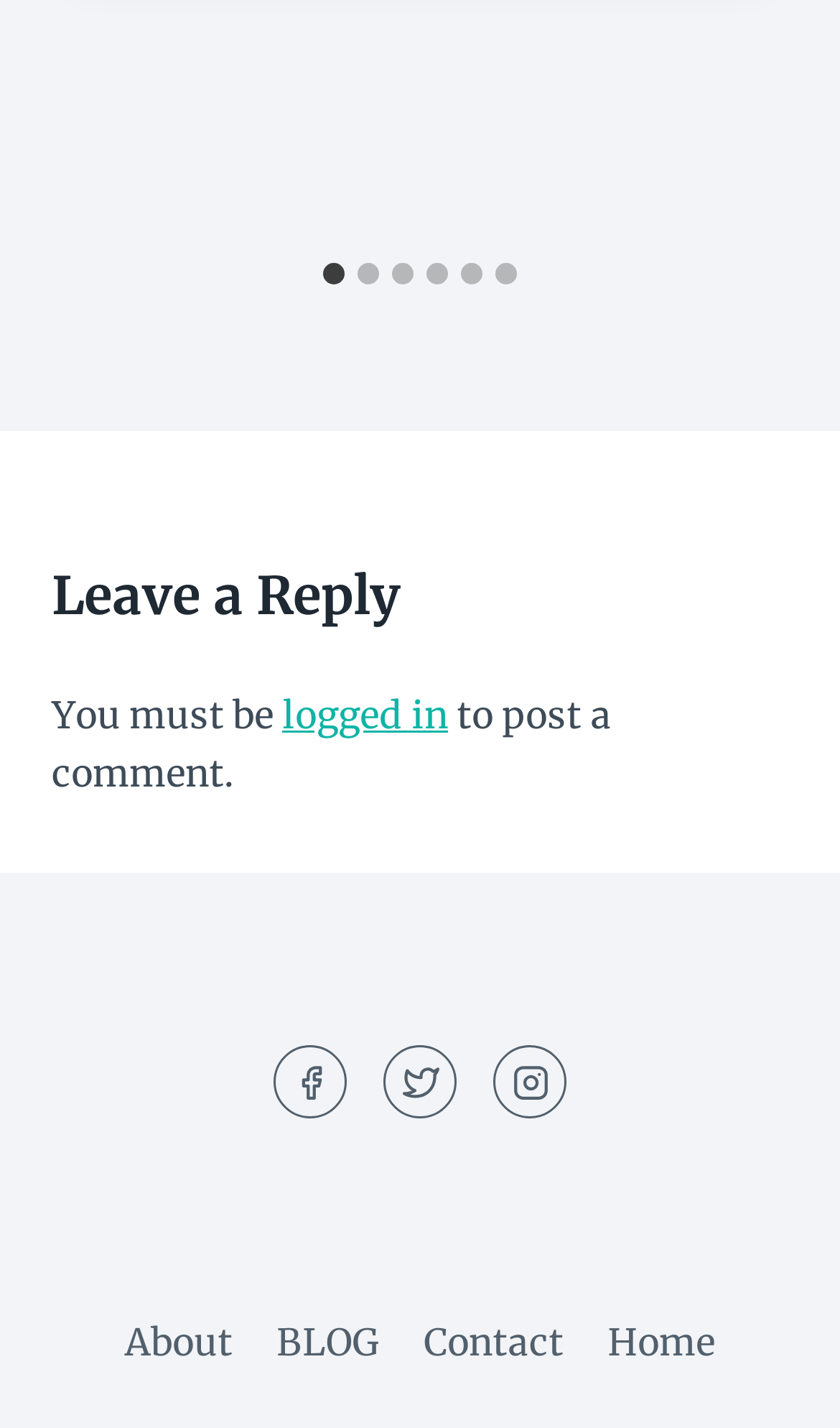Carefully examine the image and provide an in-depth answer to the question: What is the purpose of the 'Leave a Reply' section?

The 'Leave a Reply' section is a heading element, and below it, there is a StaticText element that says 'You must be logged in to post a comment.' This suggests that the purpose of this section is to allow users to post a comment, but only if they are logged in.